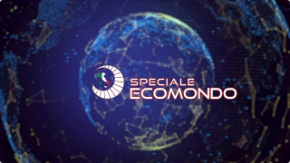Explain in detail what you see in the image.

The image features a visually striking design representing "Speciale ECOMONDO 2023," set against a dynamic digital background that evokes a sense of global connectivity. The globe is adorned with a web of interconnected lines and nodes, symbolizing modernity and innovation. Prominently displayed, the title "SPECIAL ECOMONDO" stands out in bold lettering, suggesting a focus on environmental sustainability and the themes presented at the ECOMONDO event, which is dedicated to showcasing the latest advancements in green technologies and sustainable practices. This visual encapsulates the event's mission to promote awareness and solutions for a more sustainable future.